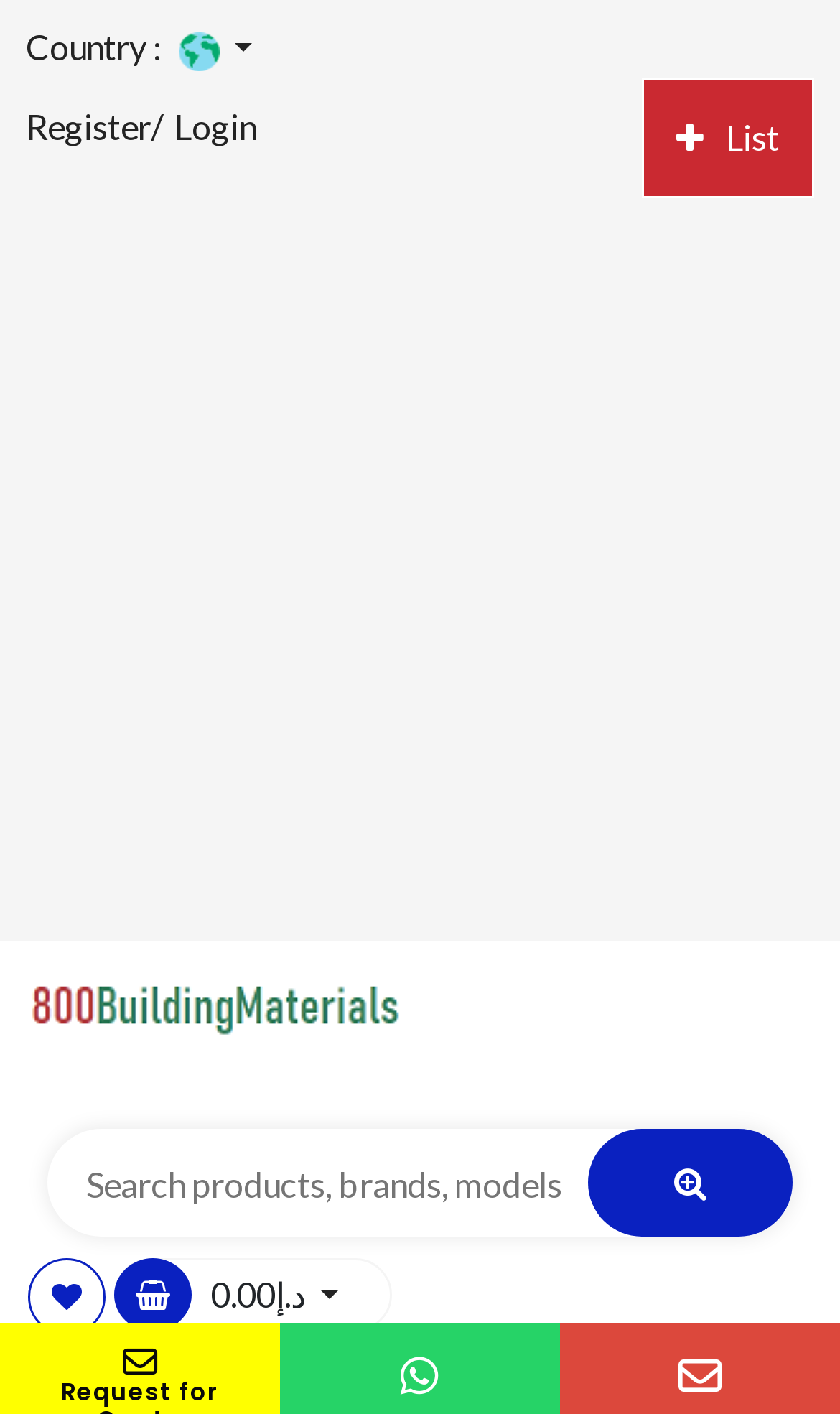Is there a logo on this website?
Can you provide a detailed and comprehensive answer to the question?

I found that there is a logo on this website by looking at the image element with the description 'logo' which is located near the top of the webpage, indicating that the website has a logo.